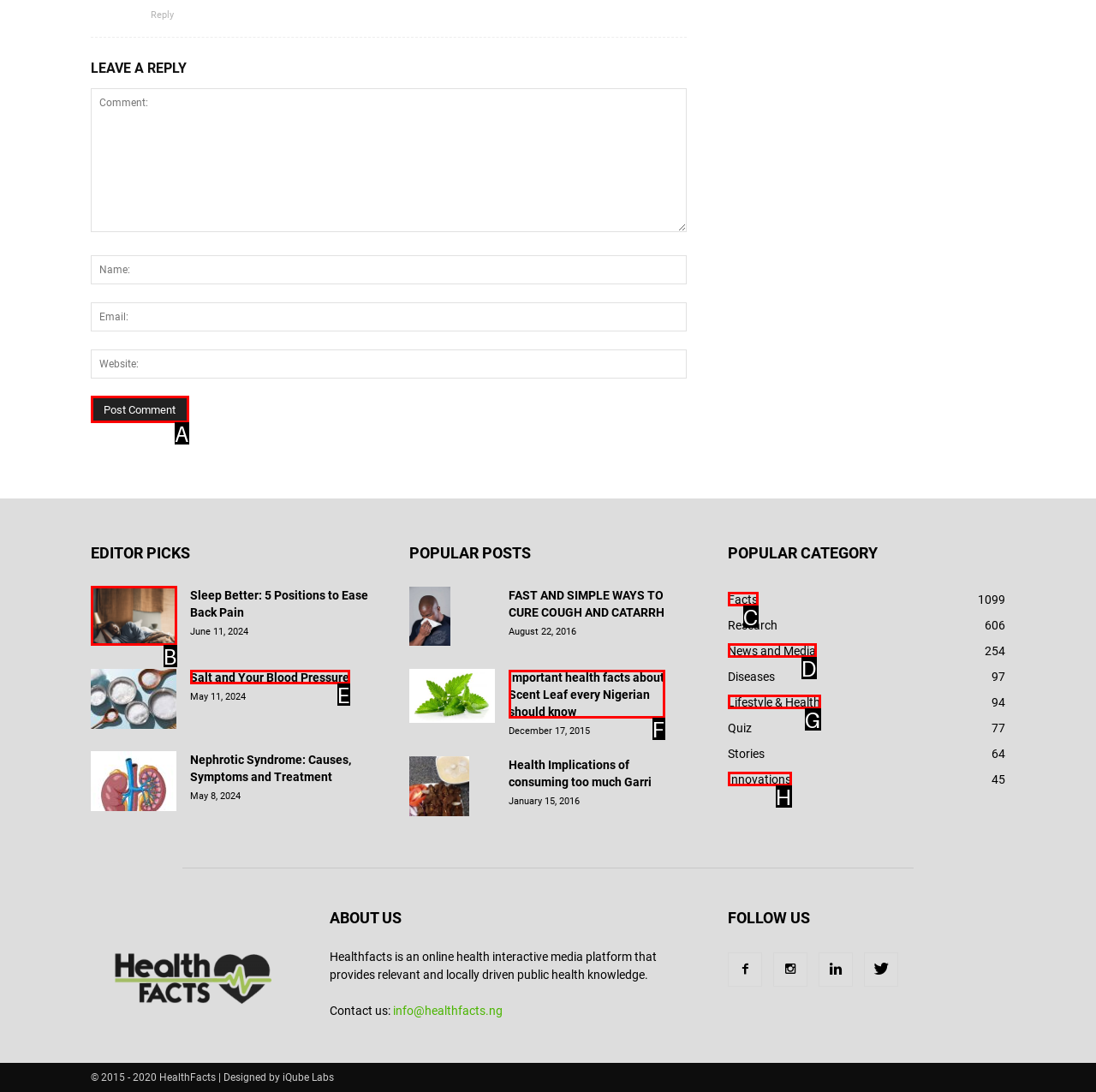Given the instruction: Read about back pain, which HTML element should you click on?
Answer with the letter that corresponds to the correct option from the choices available.

B